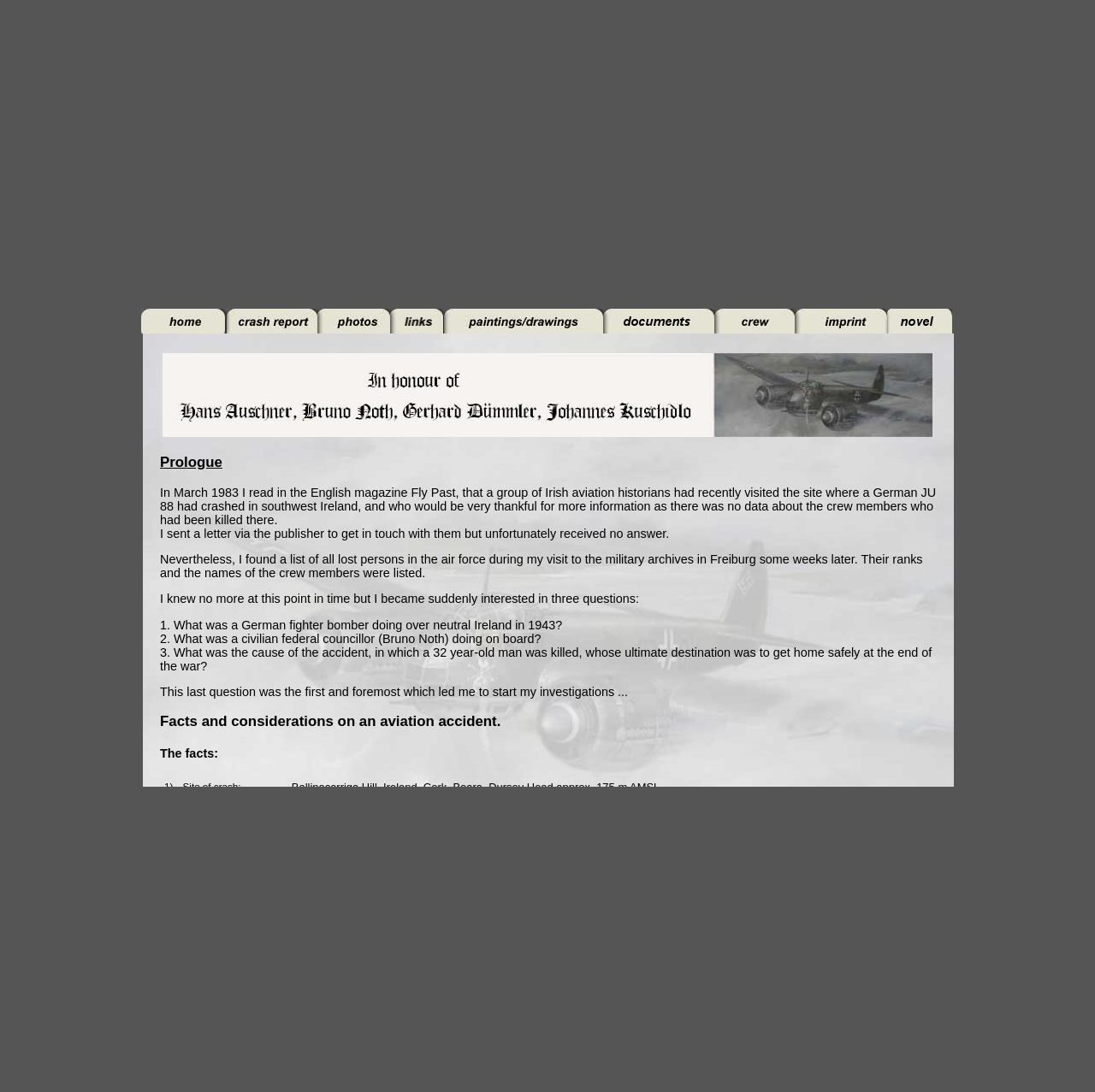How many images are in the top row?
Answer the question using a single word or phrase, according to the image.

7